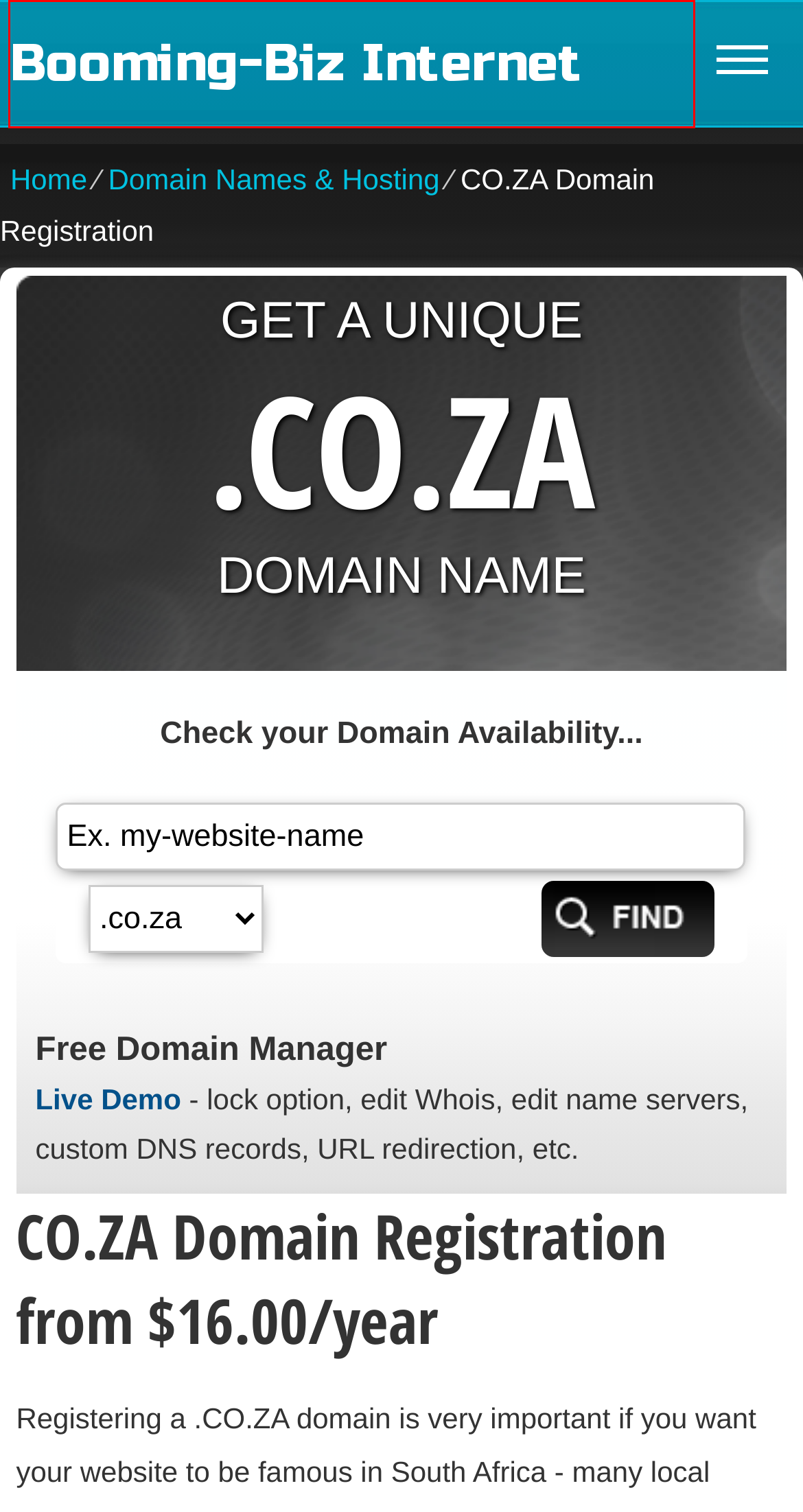Given a screenshot of a webpage with a red bounding box highlighting a UI element, determine which webpage description best matches the new webpage that appears after clicking the highlighted element. Here are the candidates:
A. VPS Hosting Explanation
B. How to get in touch with Booming-Biz Hosting
C. Affordable Web Hosting offers | Booming-Biz Hosting
D. The Hepsia Control Panel
E. Email Manager
F. About Us
G. Videos
H. Advanced Features

C